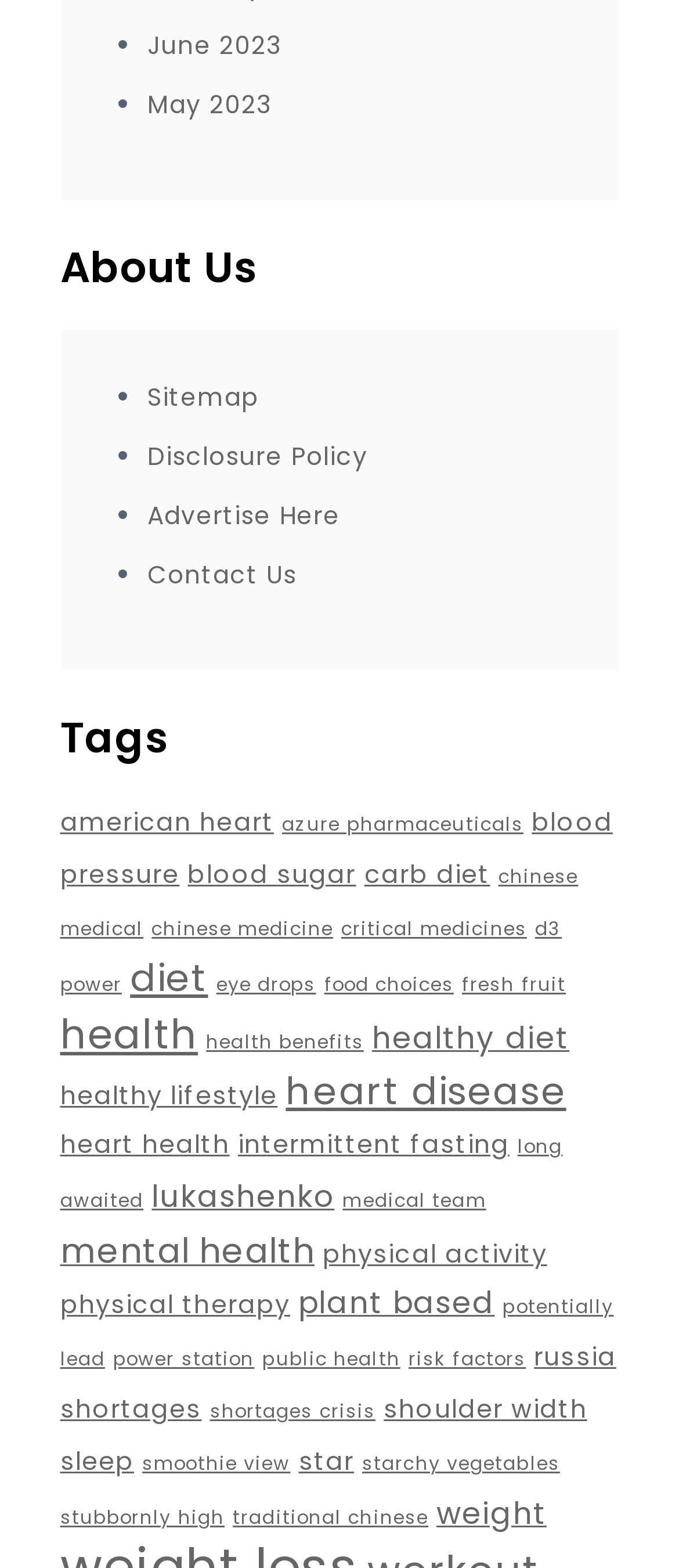How many items are related to 'heart'?
Please provide a detailed and comprehensive answer to the question.

I searched for links related to 'heart' and found four items: 'american heart (3 items)', 'heart disease (6 items)', 'heart health (3 items)', and 'heart' is also mentioned in 'healthy heart'.